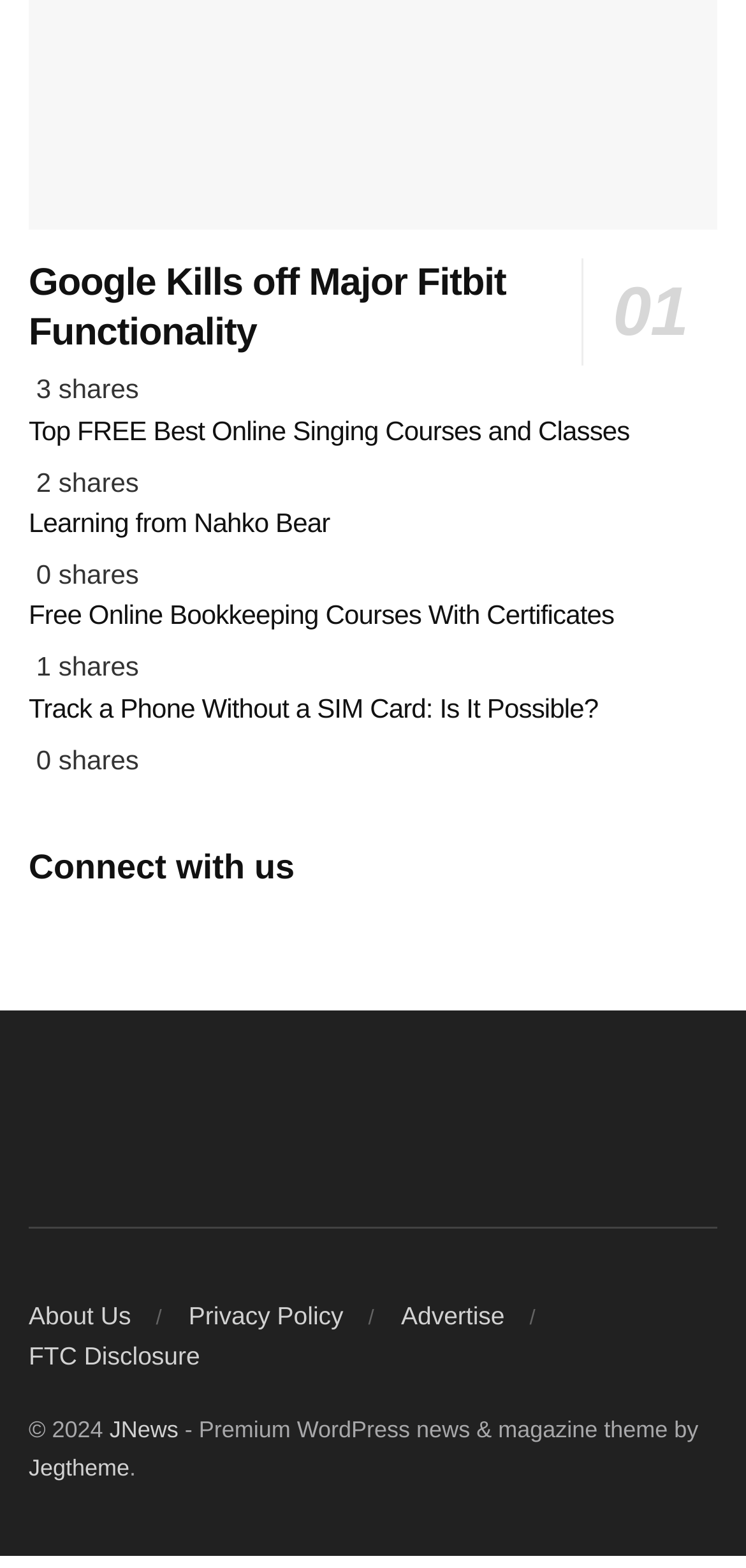Predict the bounding box of the UI element based on the description: "Tweet 0". The coordinates should be four float numbers between 0 and 1, formatted as [left, top, right, bottom].

[0.038, 0.384, 0.114, 0.458]